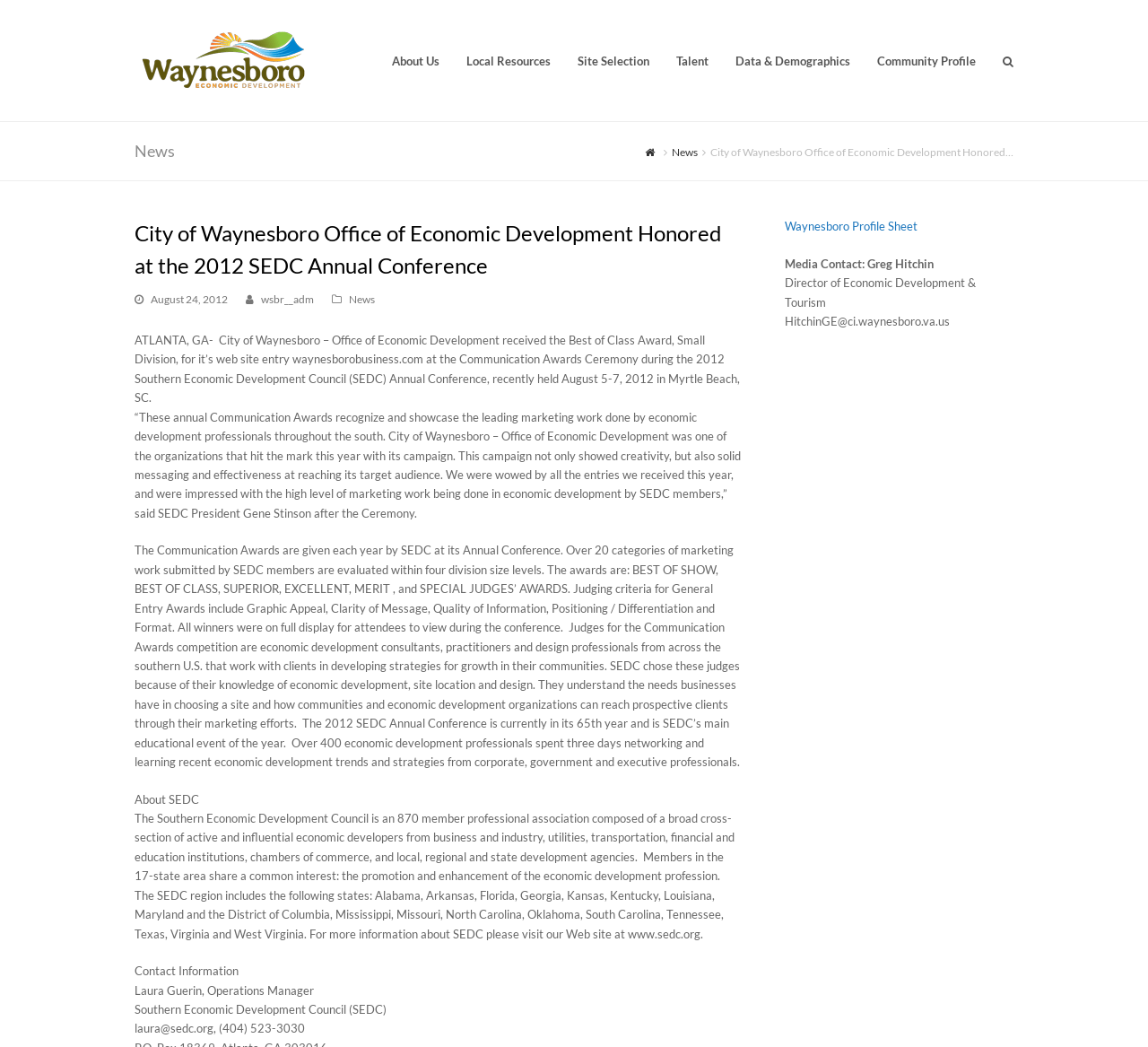What is the name of the Operations Manager of SEDC?
Could you please answer the question thoroughly and with as much detail as possible?

The answer can be found in the paragraph that starts with 'Contact Information' which lists Laura Guerin as the Operations Manager of SEDC.